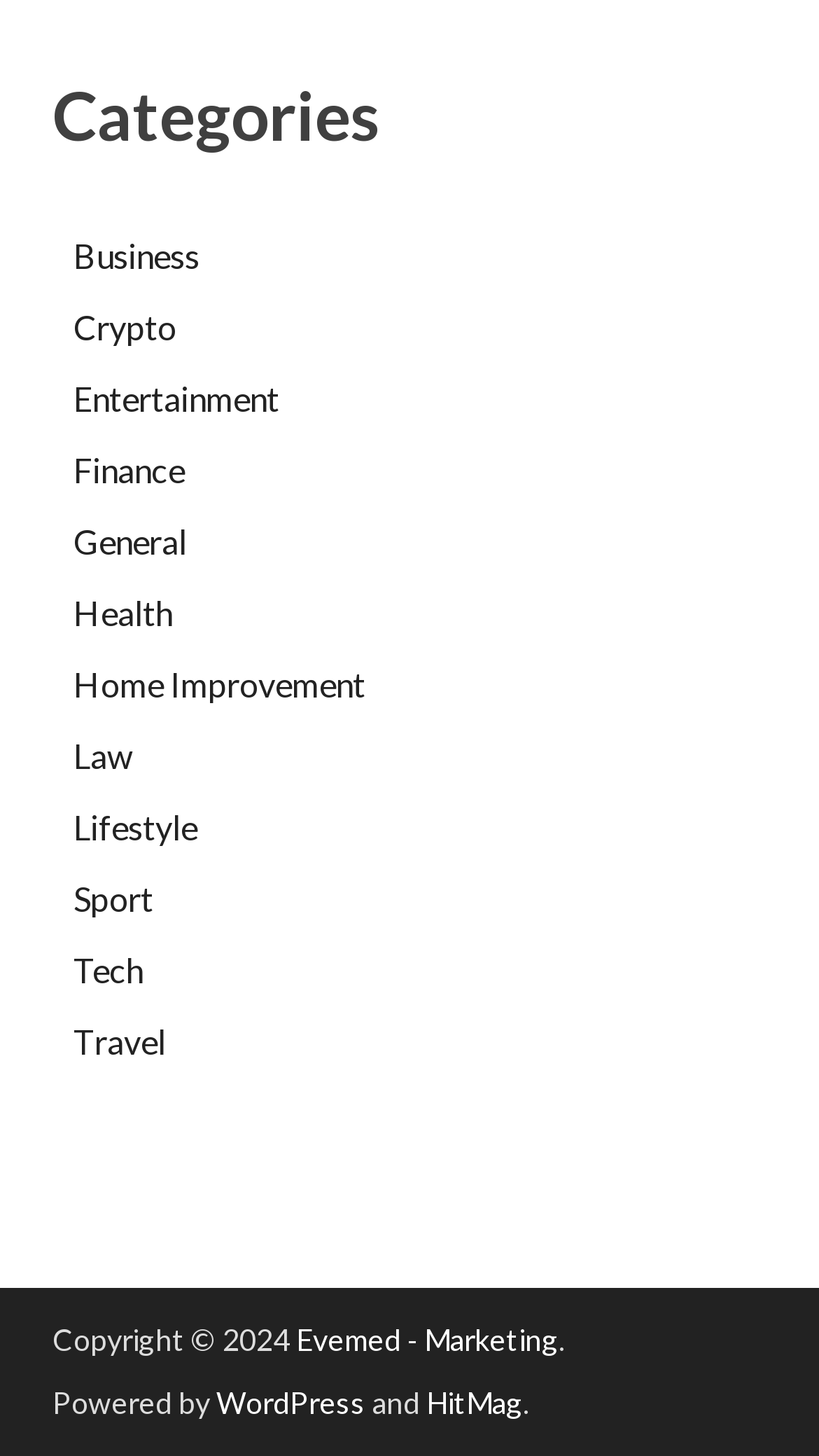Please identify the coordinates of the bounding box that should be clicked to fulfill this instruction: "Go to Tech category".

[0.09, 0.652, 0.174, 0.679]